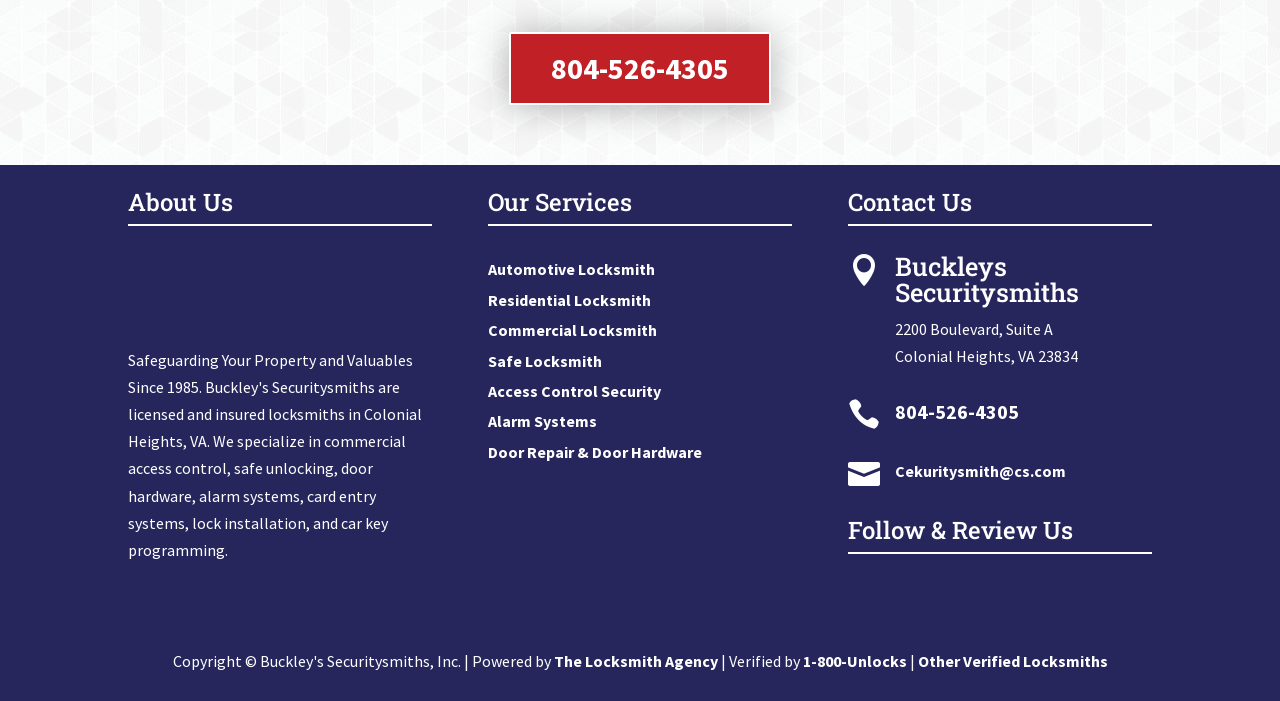Using the provided element description "1-800-Unlocks", determine the bounding box coordinates of the UI element.

[0.627, 0.929, 0.708, 0.958]